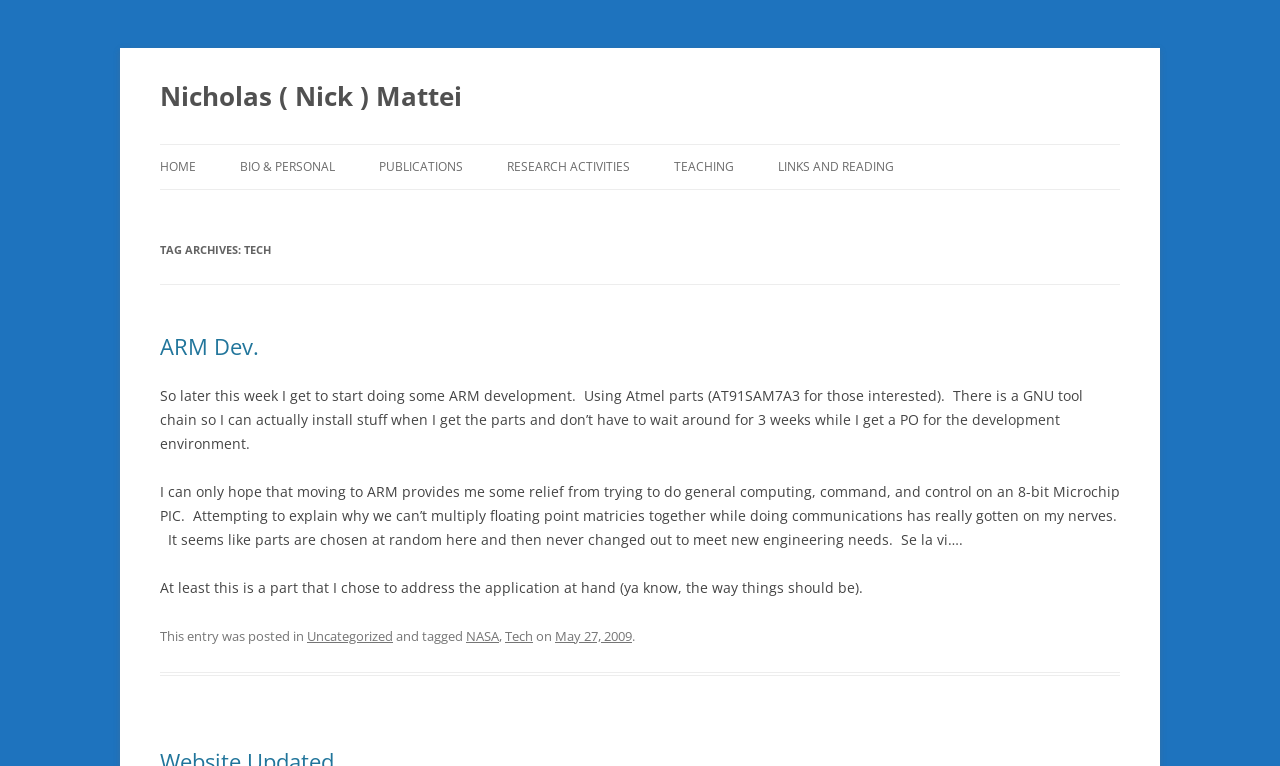Using the information in the image, give a comprehensive answer to the question: 
What is the company mentioned in the blog post?

The company mentioned in the blog post is NASA, which is indicated by the link element in the footer section of the page.